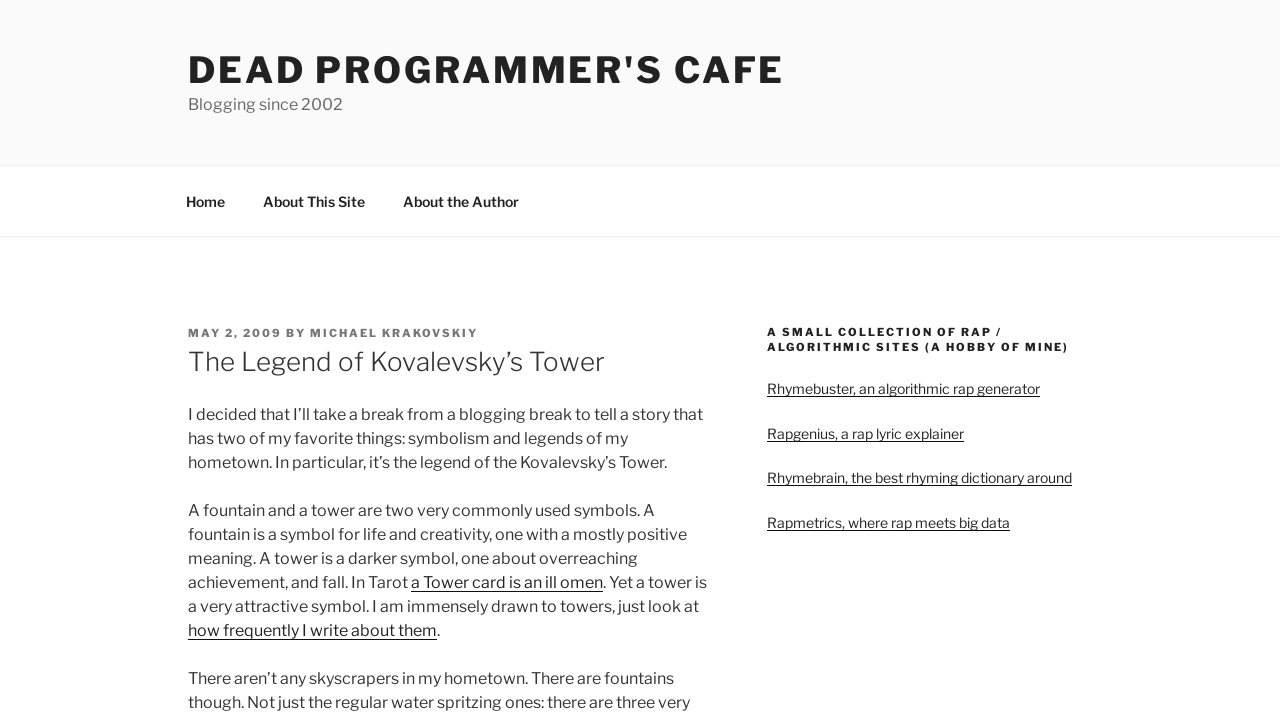How many links are in the top menu?
Based on the image, provide a one-word or brief-phrase response.

3